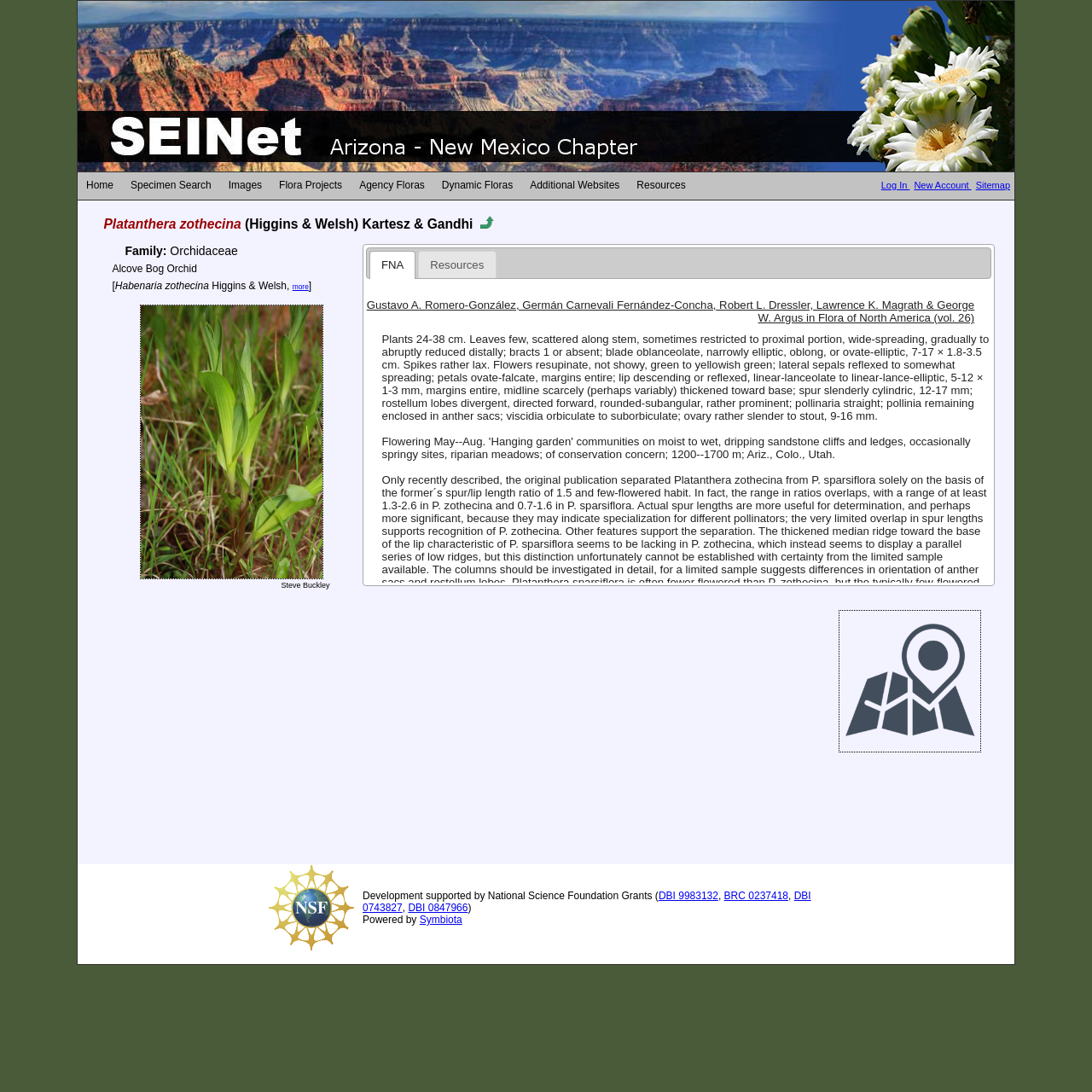Given the element description, predict the bounding box coordinates in the format (top-left x, top-left y, bottom-right x, bottom-right y). Make sure all values are between 0 and 1. Here is the element description: Flora Projects

[0.248, 0.158, 0.321, 0.183]